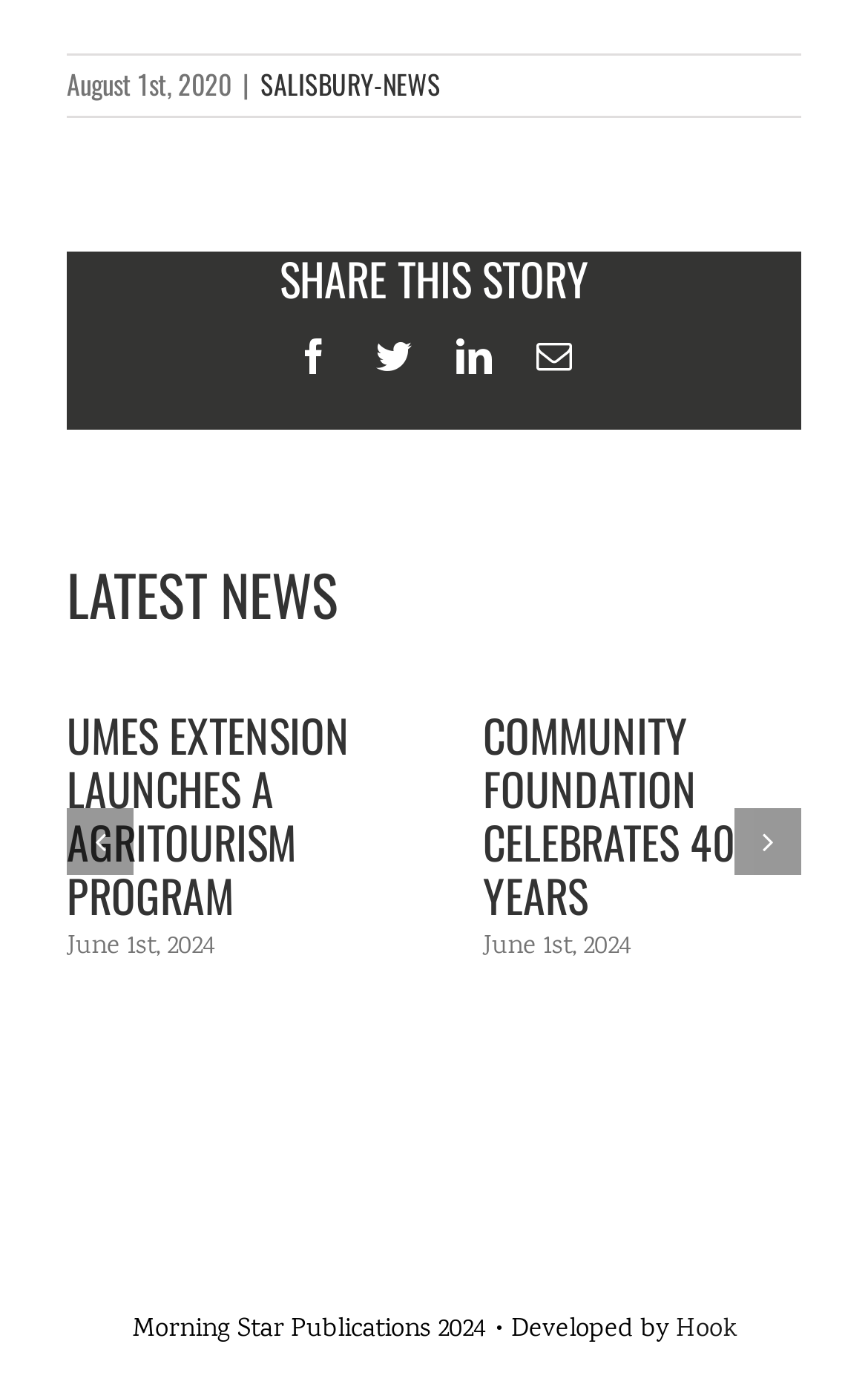Kindly determine the bounding box coordinates of the area that needs to be clicked to fulfill this instruction: "Go to the previous page".

[0.077, 0.583, 0.154, 0.631]